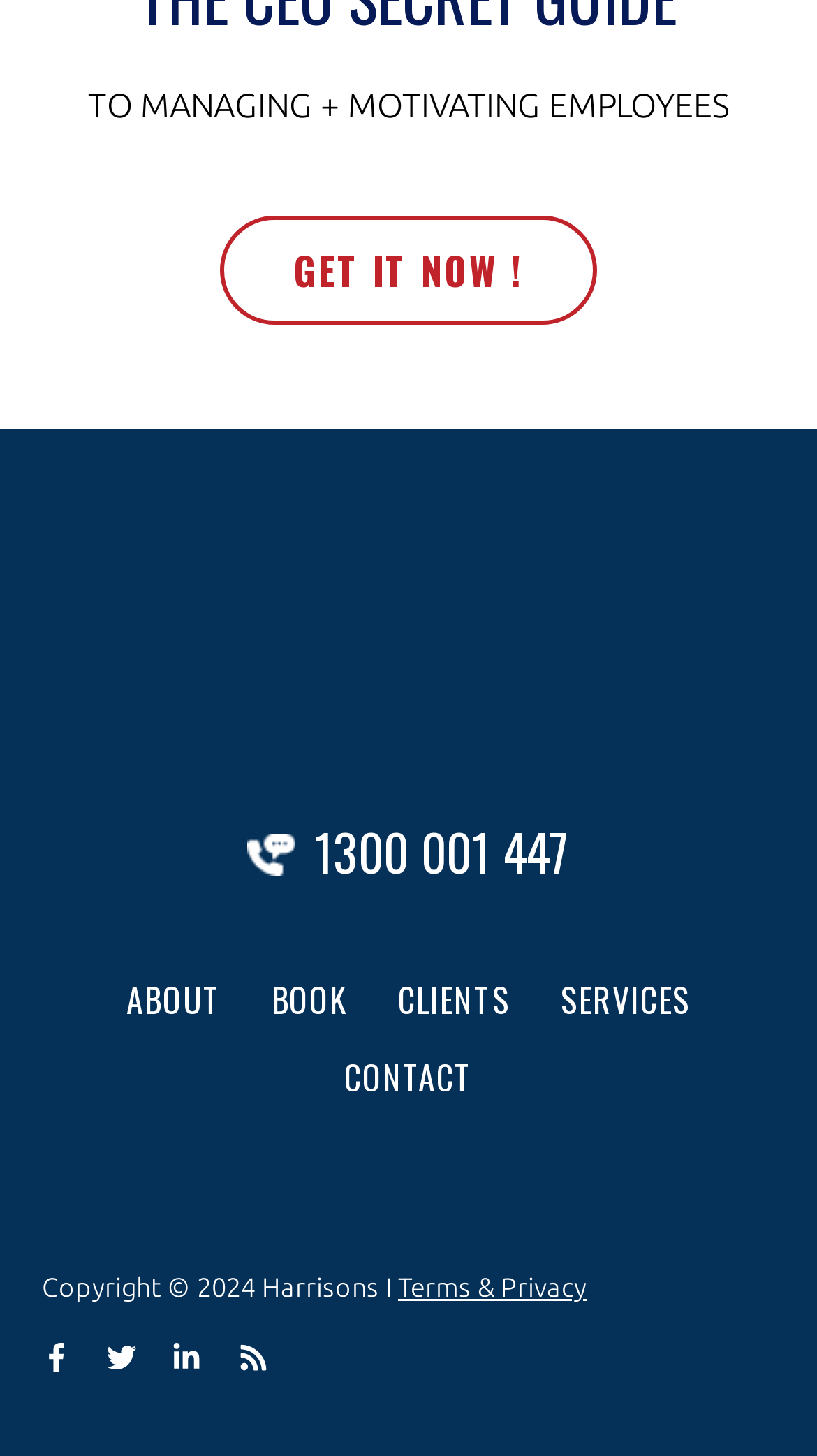Give a short answer to this question using one word or a phrase:
What is the phone number provided on the page?

1300 001 447